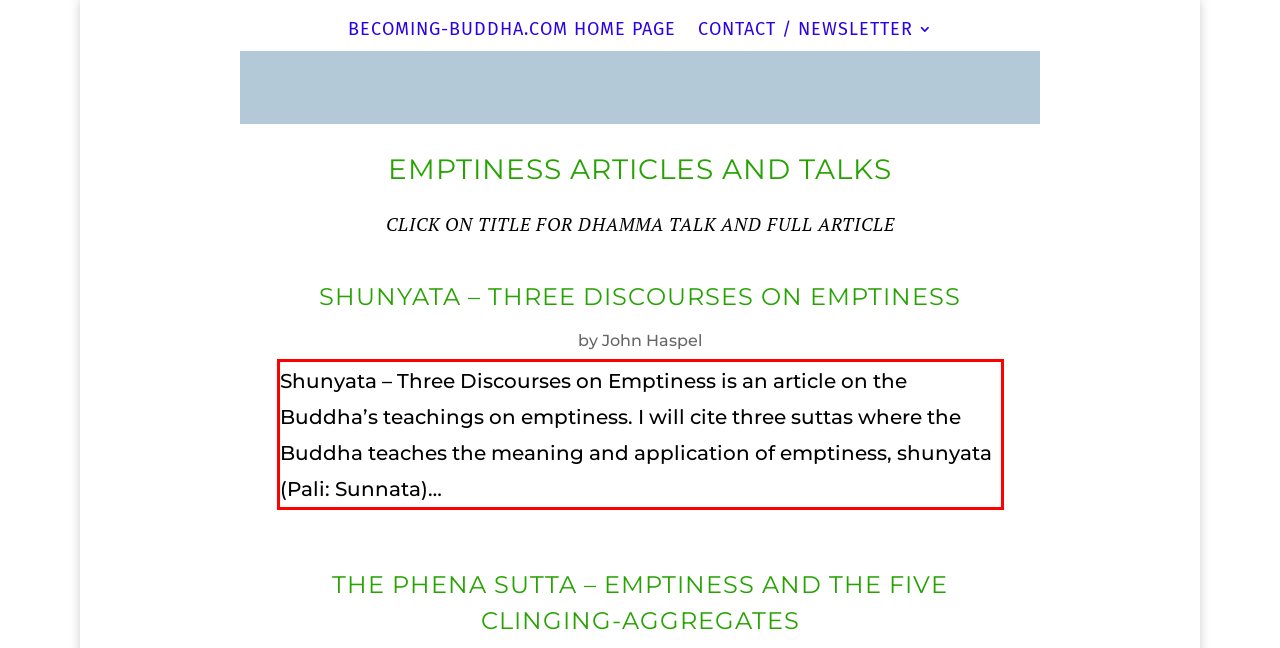Using the provided screenshot of a webpage, recognize and generate the text found within the red rectangle bounding box.

Shunyata – Three Discourses on Emptiness is an article on the Buddha’s teachings on emptiness. I will cite three suttas where the Buddha teaches the meaning and application of emptiness, shunyata (Pali: Sunnata)…